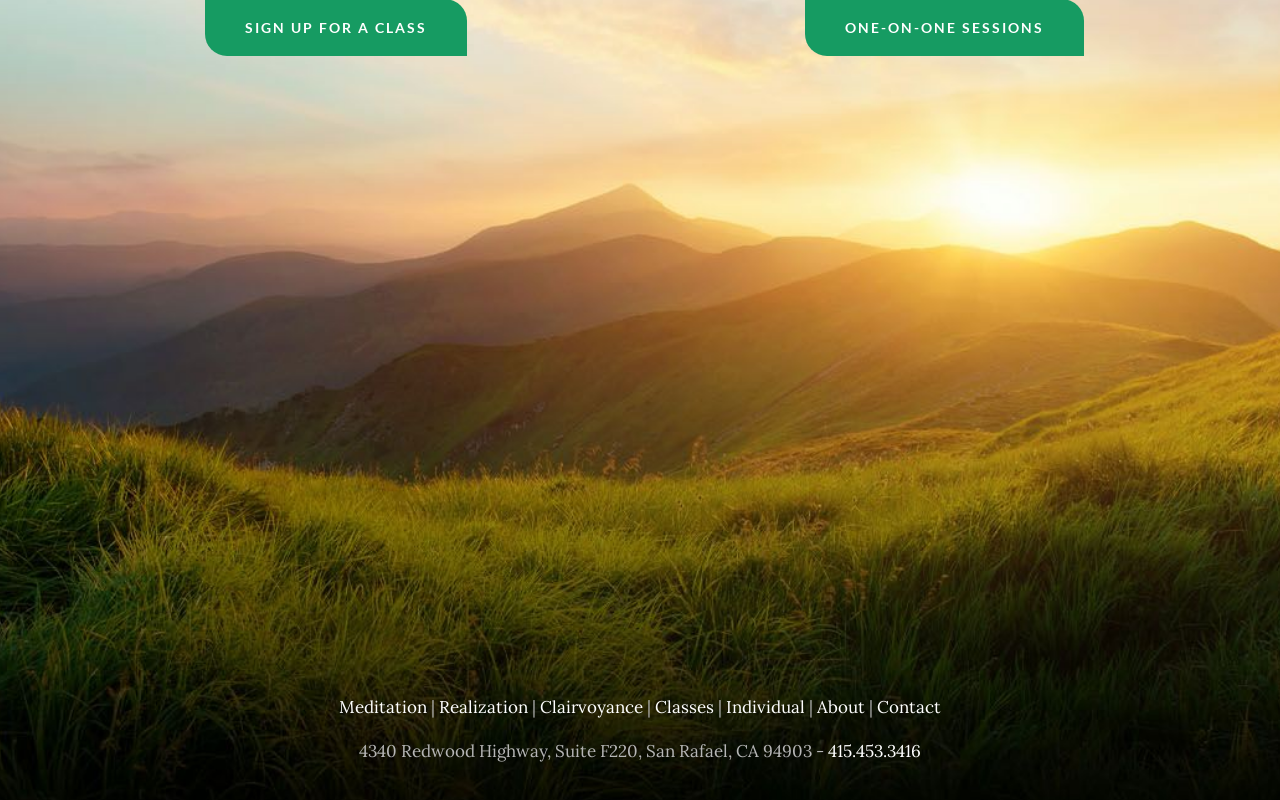Please locate the bounding box coordinates for the element that should be clicked to achieve the following instruction: "Go to Meditation page". Ensure the coordinates are given as four float numbers between 0 and 1, i.e., [left, top, right, bottom].

[0.265, 0.87, 0.334, 0.898]